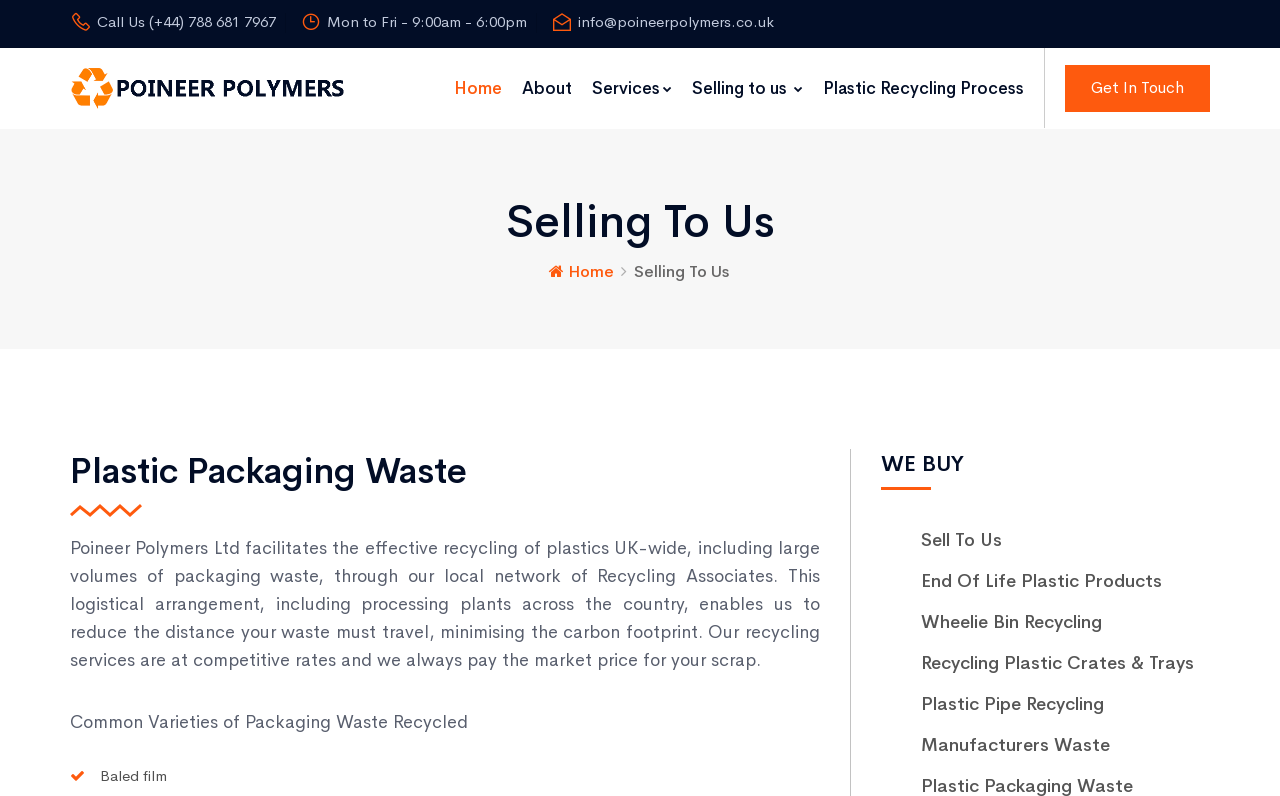How can I sell plastic waste to the company?
Using the visual information, answer the question in a single word or phrase.

Through 'Sell To Us' link